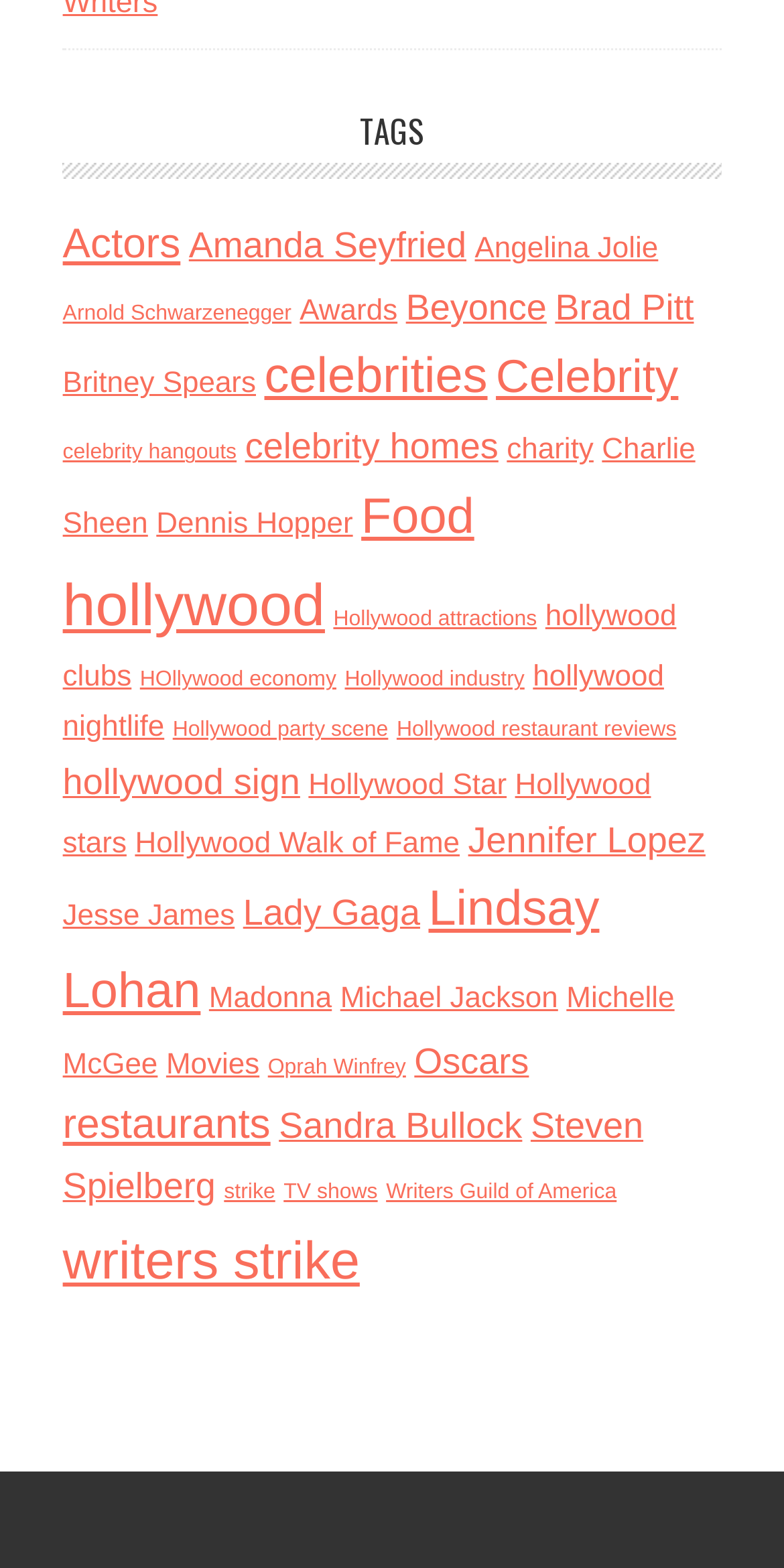Please indicate the bounding box coordinates of the element's region to be clicked to achieve the instruction: "Check out Oscars". Provide the coordinates as four float numbers between 0 and 1, i.e., [left, top, right, bottom].

[0.528, 0.664, 0.675, 0.689]